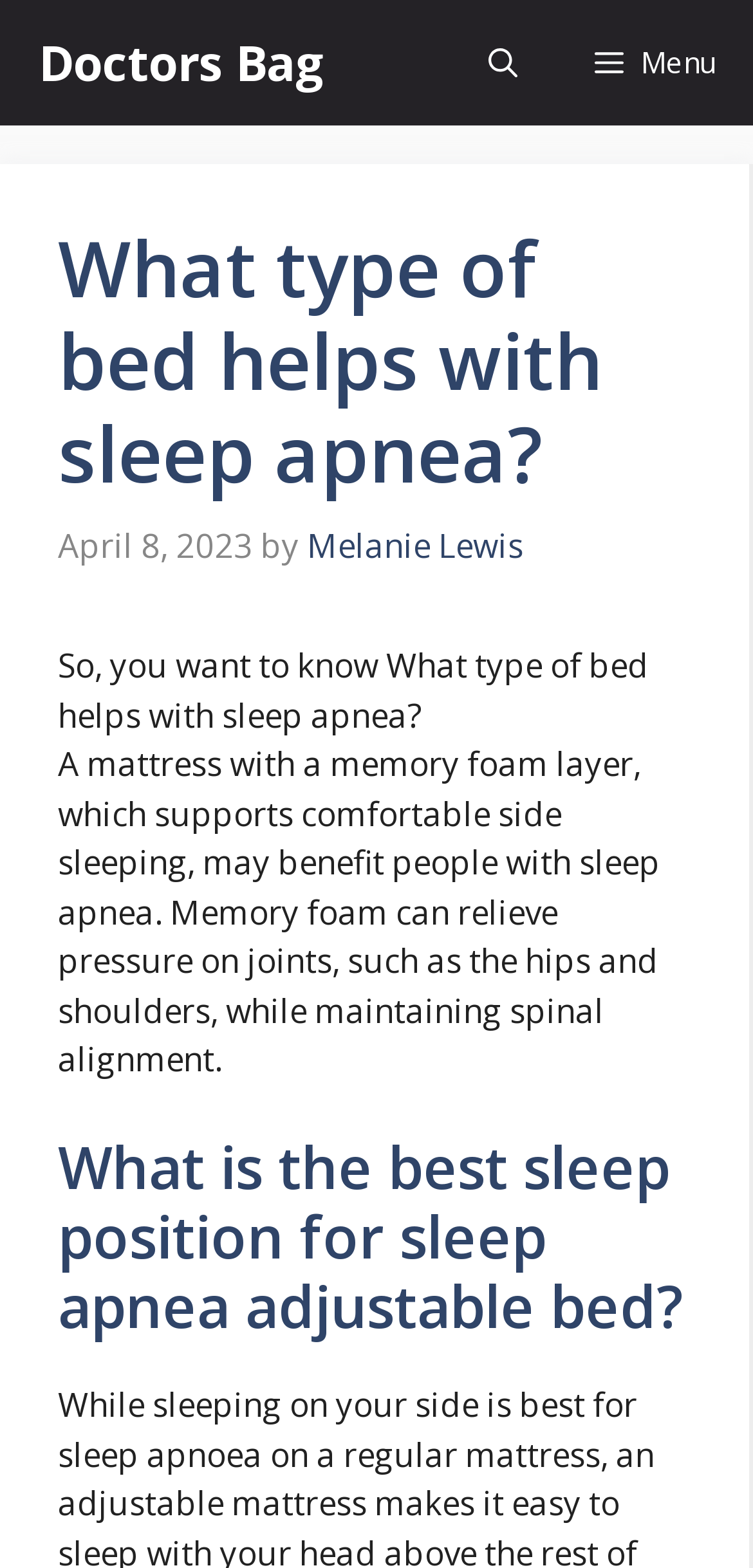When was the article published?
Use the information from the image to give a detailed answer to the question.

The publication date of the article can be found by looking at the time element located below the title of the article. In this case, the time element says 'April 8, 2023', indicating that the article was published on this date.